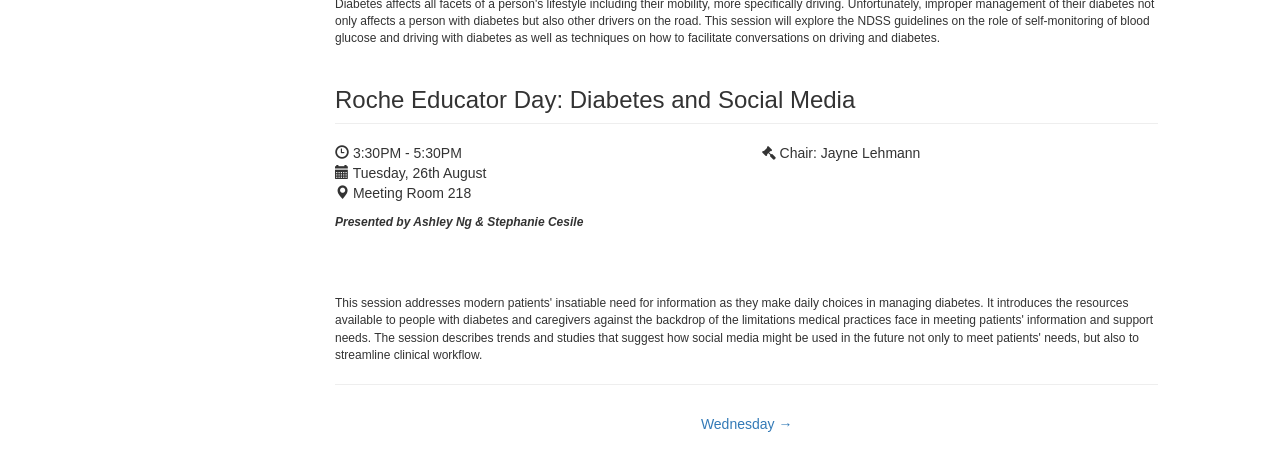Answer the question in one word or a short phrase:
What is the meeting room number?

218